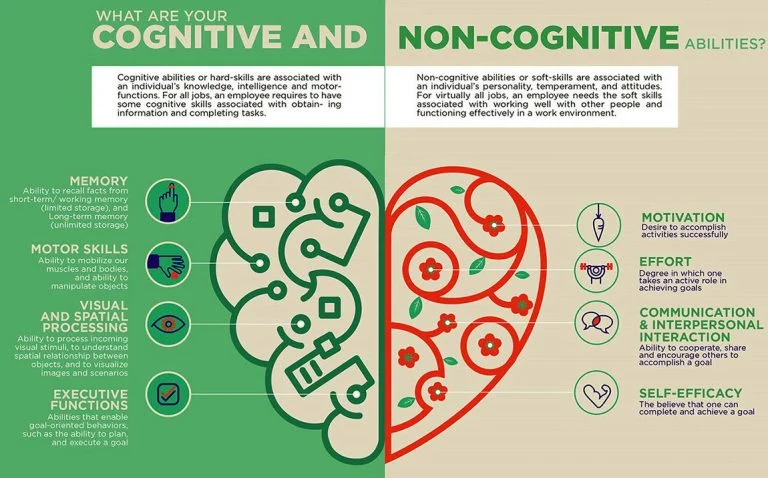What are non-cognitive skills illustrated in the image?
Kindly offer a detailed explanation using the data available in the image.

On the right side of the image, non-cognitive skills are illustrated, which include motivation, effort, communication, and self-efficacy. These skills are essential for effective interpersonal interactions and personal development.